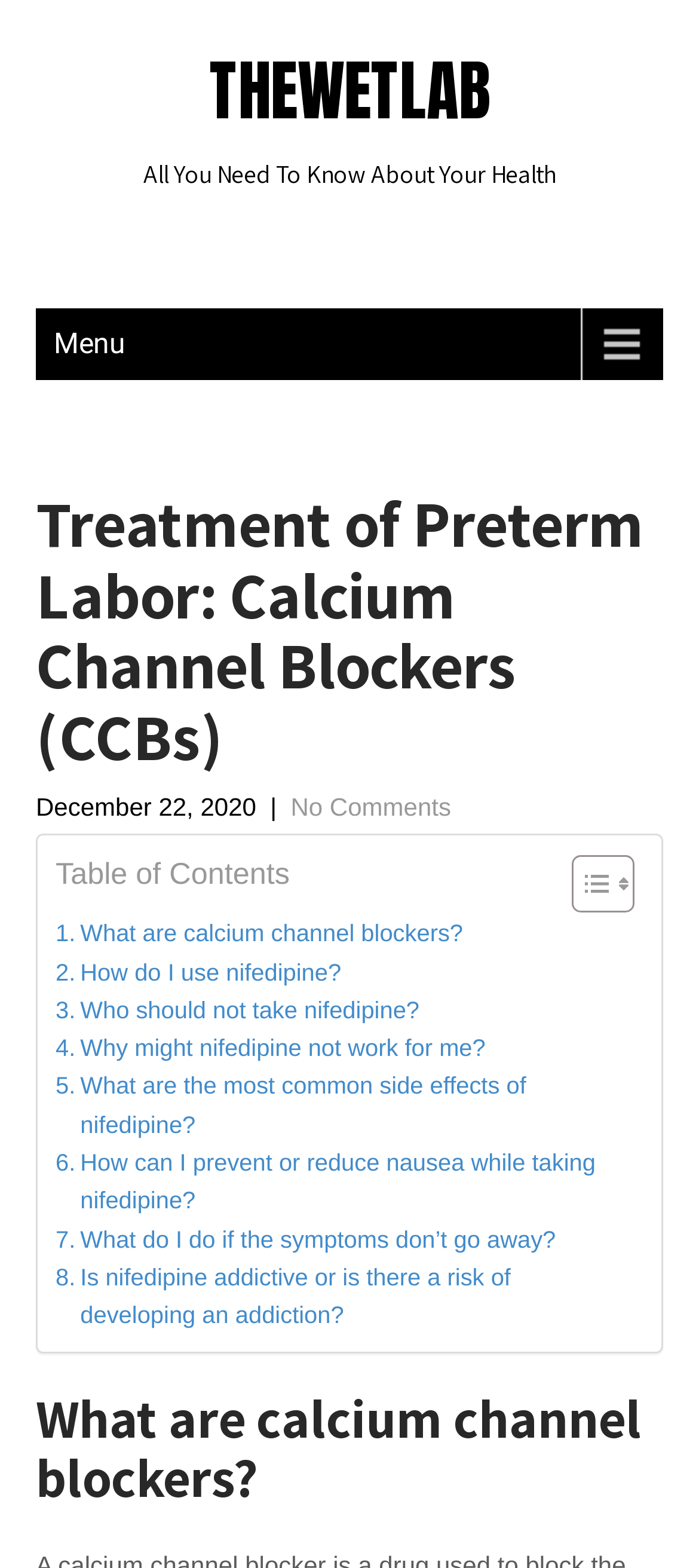Please respond in a single word or phrase: 
What is the date of the article?

December 22, 2020